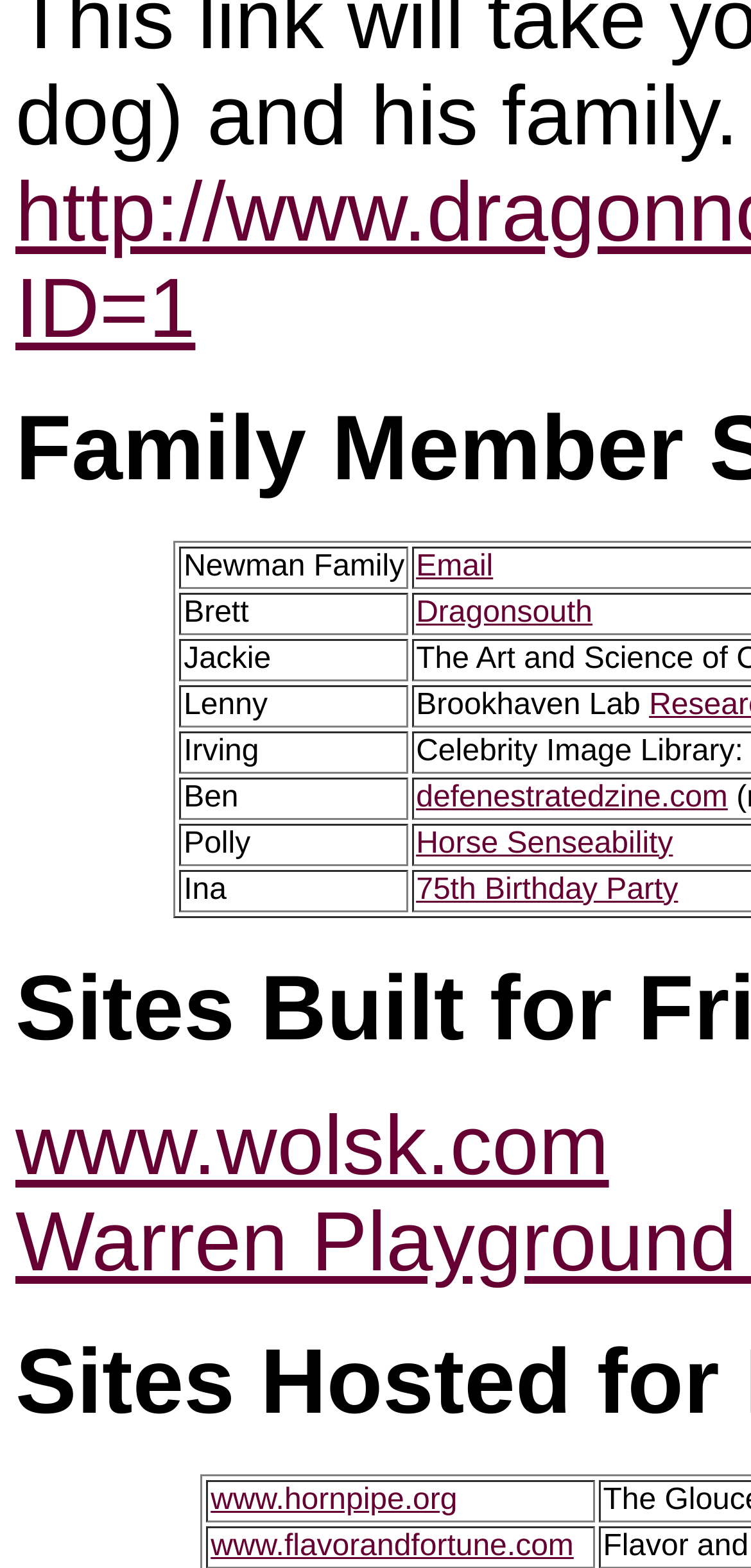What is the name of the first person in the list?
Answer the question with a single word or phrase derived from the image.

Newman Family